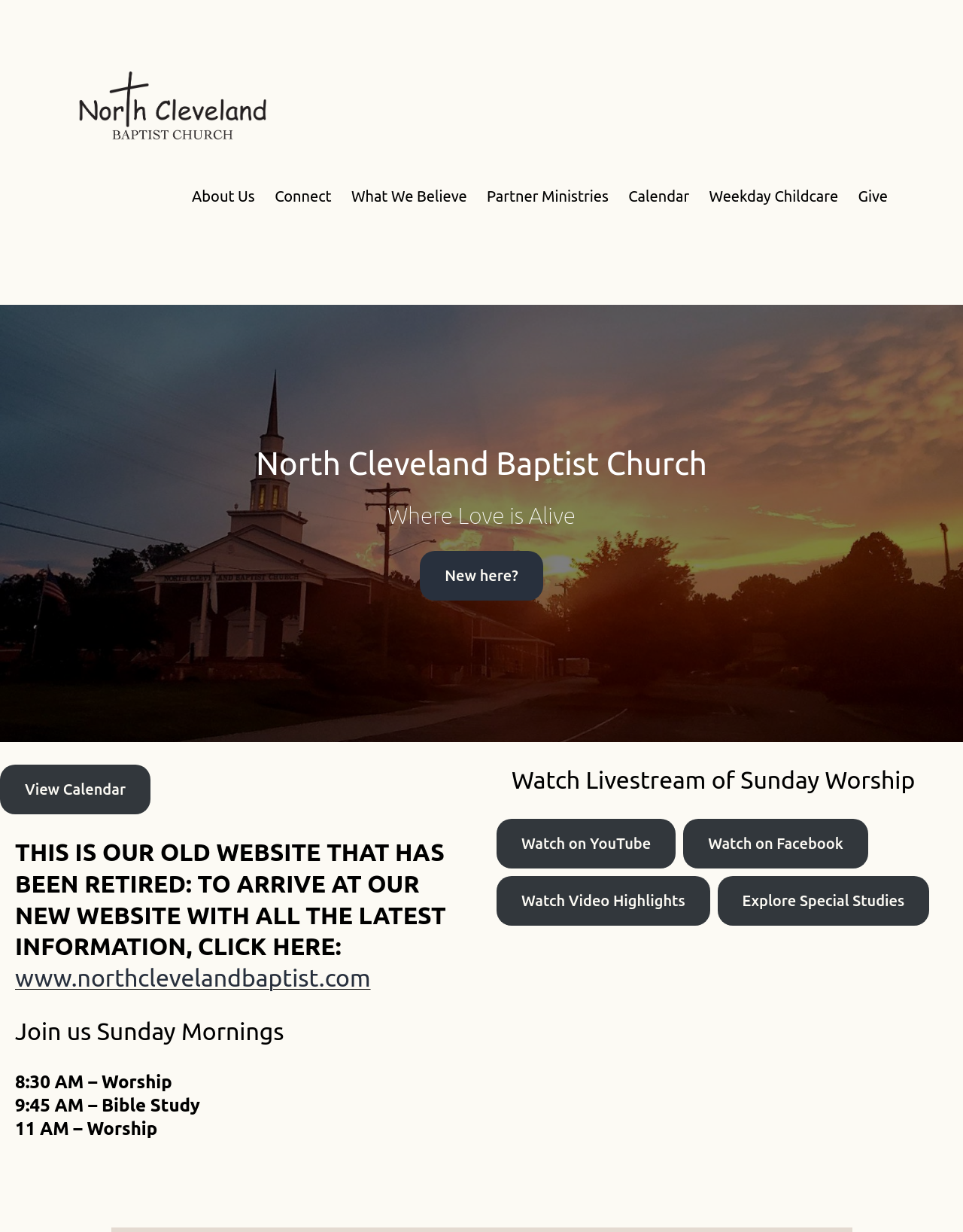What time is the Bible Study on Sunday?
Can you give a detailed and elaborate answer to the question?

The webpage provides information about the church's Sunday schedule, which includes a Bible Study session. The time of this session can be found in the heading element that reads '8:30 AM – Worship 9:45 AM – Bible Study 11 AM – Worship', indicating that the Bible Study takes place at 9:45 AM.